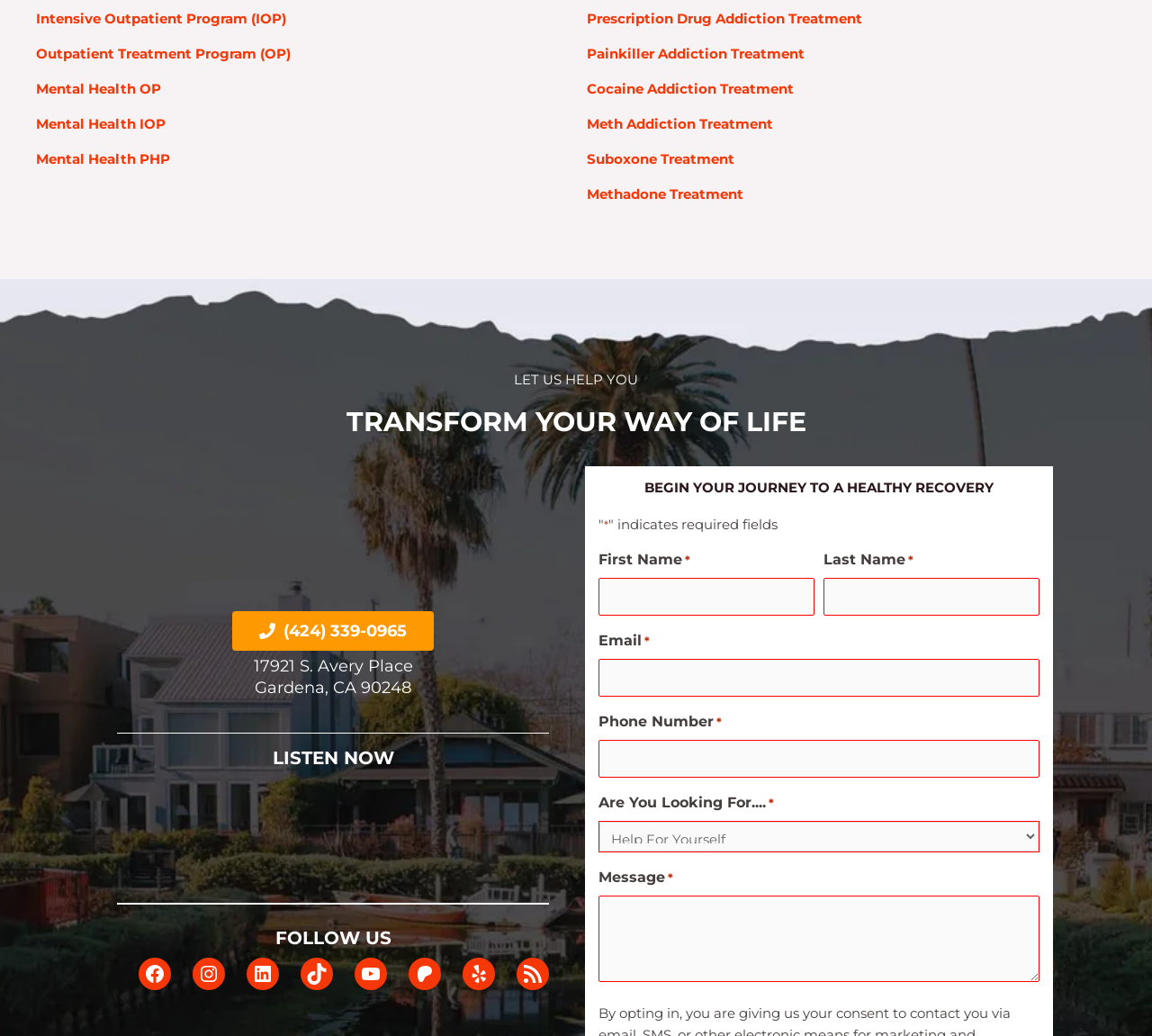What is the address of the treatment center?
Based on the image, give a concise answer in the form of a single word or short phrase.

17921 S. Avery Place, Gardena, CA 90248